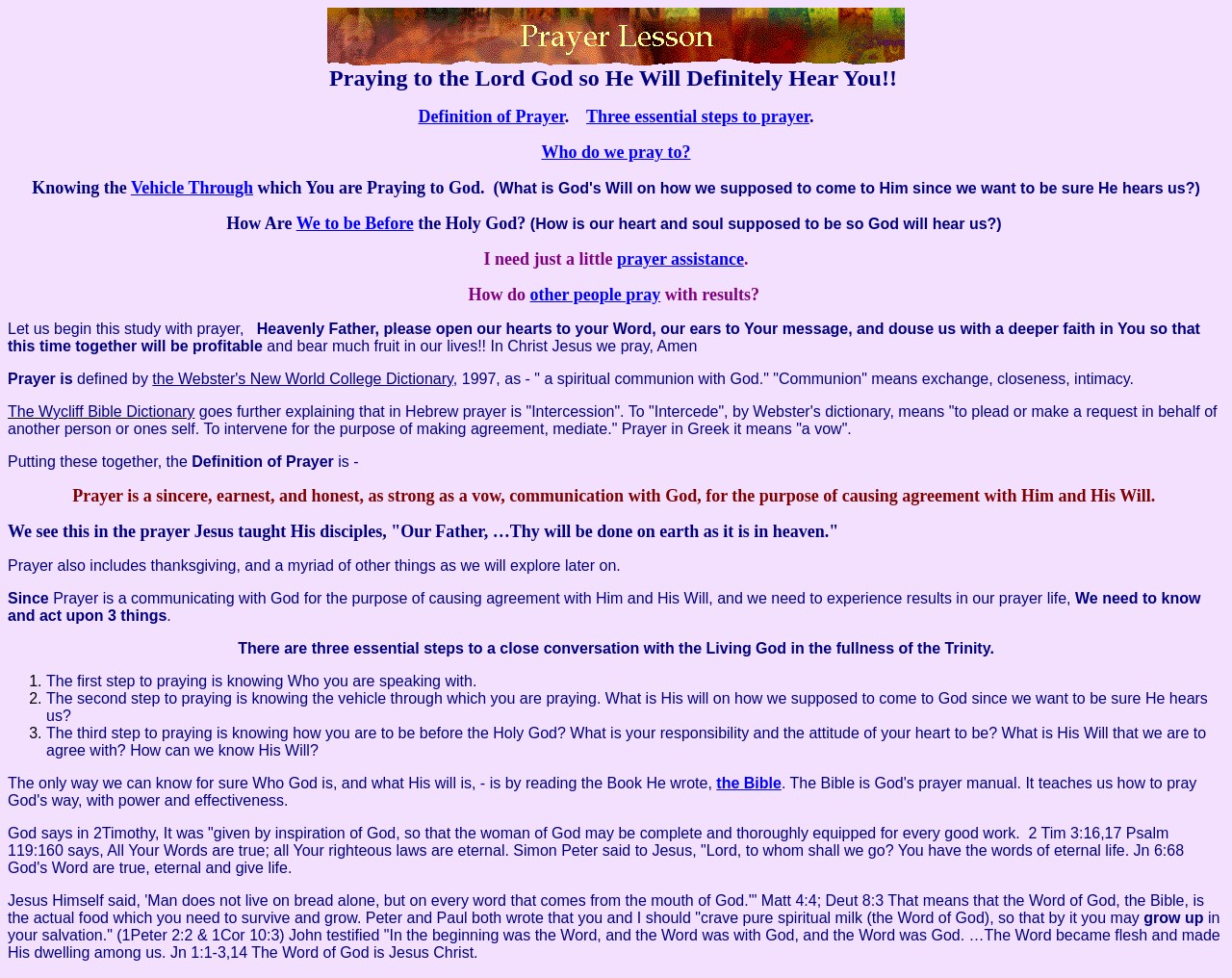Determine the bounding box coordinates of the area to click in order to meet this instruction: "Follow the link 'Three essential steps to prayer'".

[0.476, 0.109, 0.657, 0.129]